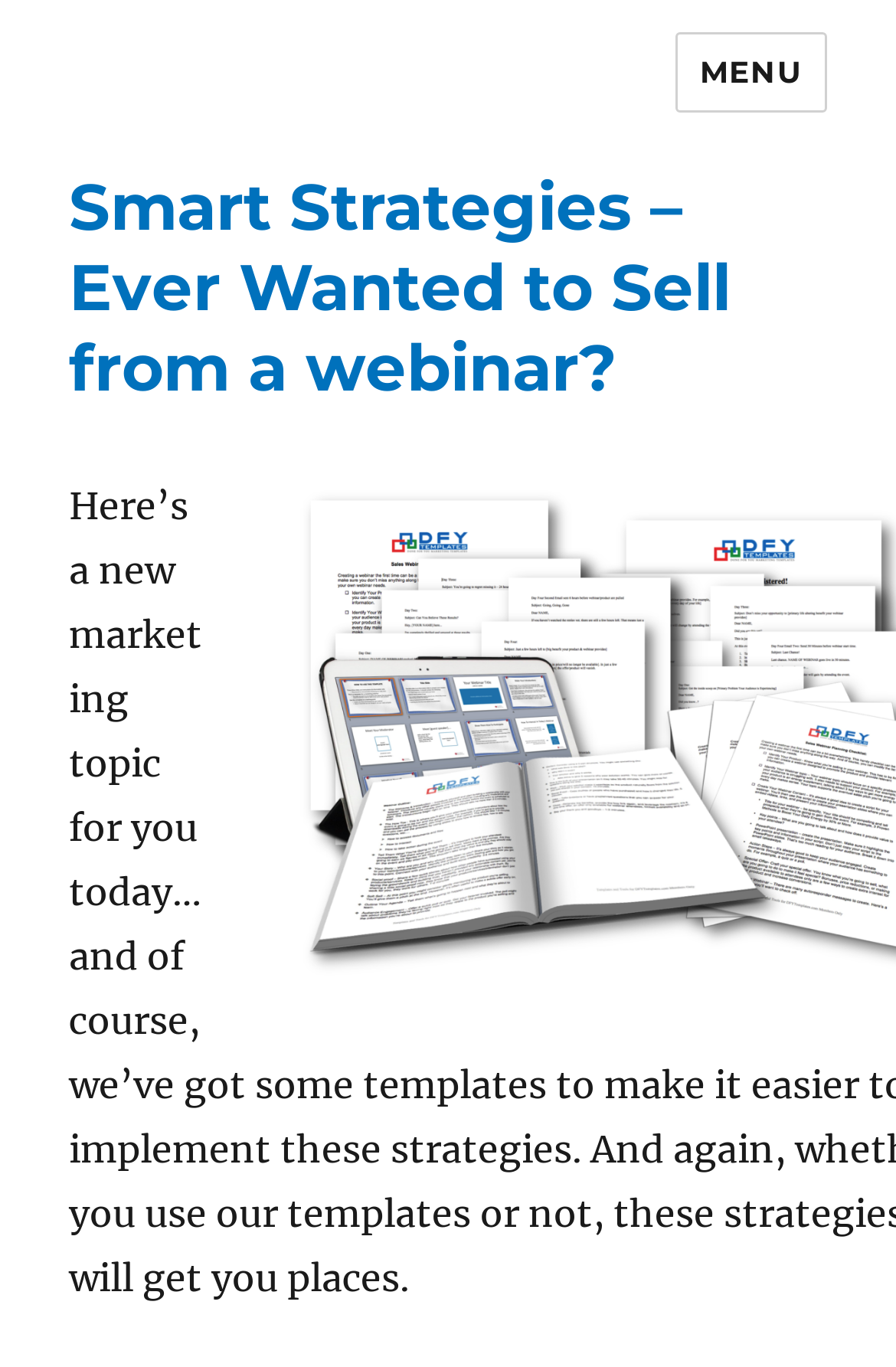Locate the bounding box coordinates of the UI element described by: "Support Team". The bounding box coordinates should consist of four float numbers between 0 and 1, i.e., [left, top, right, bottom].

None